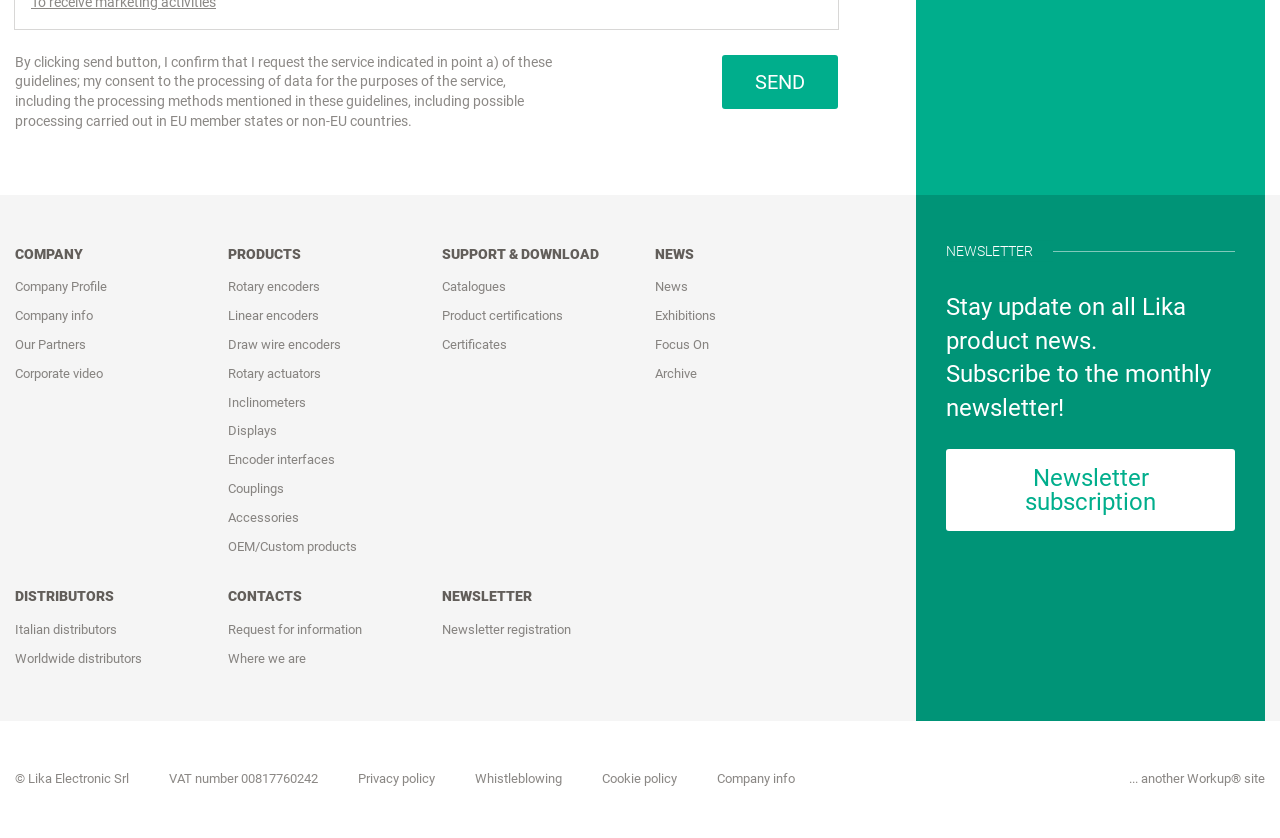Pinpoint the bounding box coordinates of the element that must be clicked to accomplish the following instruction: "View company profile". The coordinates should be in the format of four float numbers between 0 and 1, i.e., [left, top, right, bottom].

[0.012, 0.326, 0.155, 0.361]